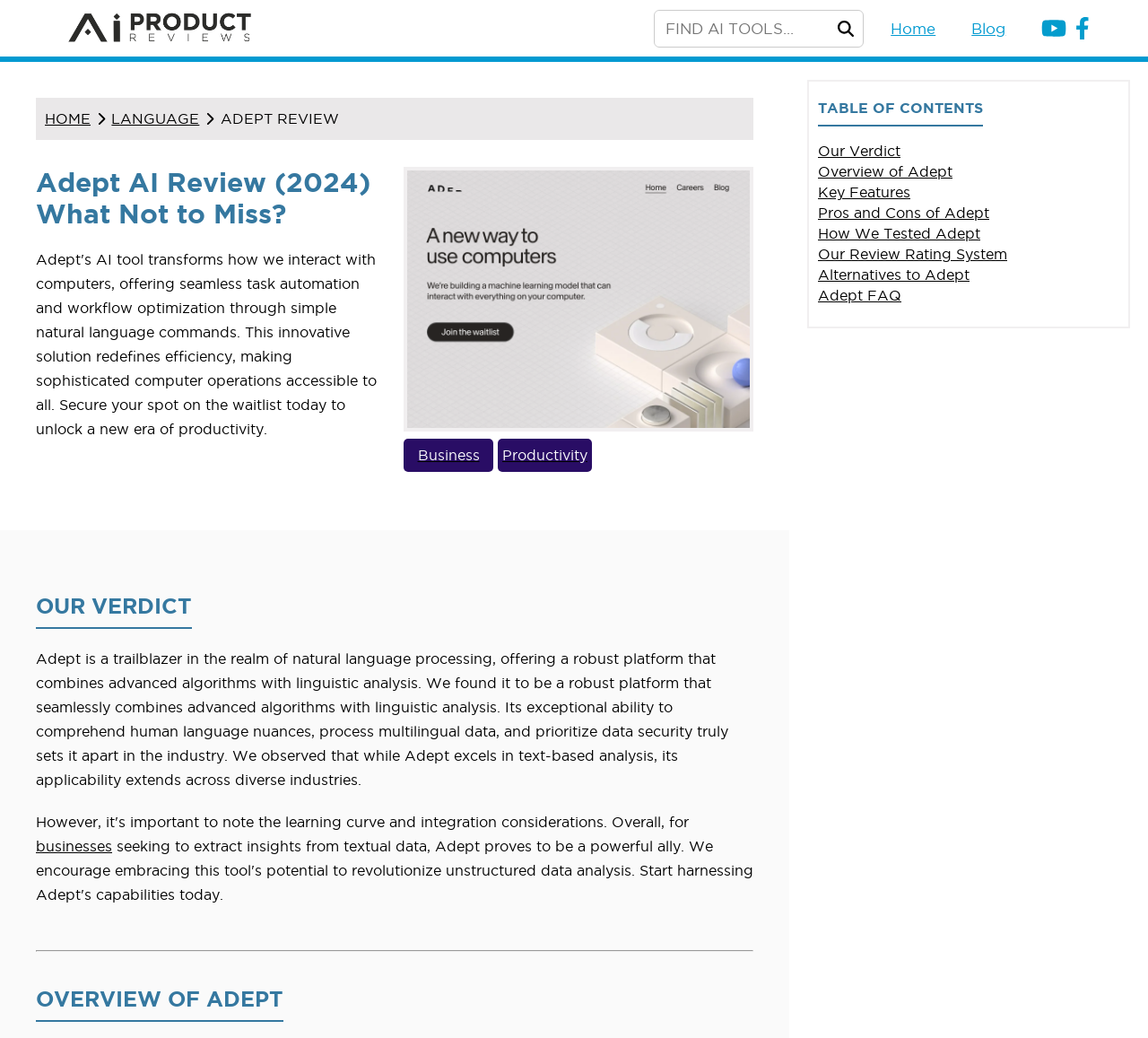What is the name of the AI tool being reviewed?
Based on the image, answer the question with as much detail as possible.

The webpage is focused on reviewing an AI tool, and the heading 'Adept AI Review (2024) What Not to Miss?' suggests that the tool being reviewed is called Adept.